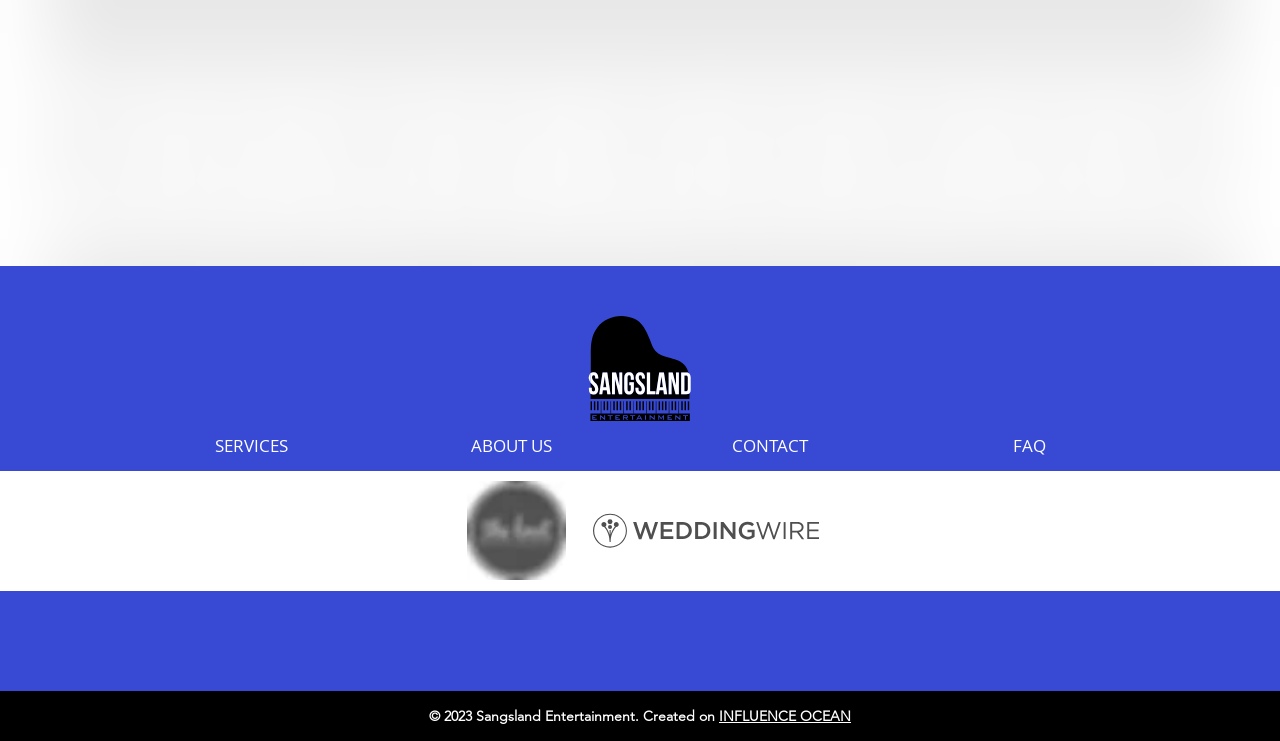Determine the bounding box coordinates for the area that should be clicked to carry out the following instruction: "Visit Sangsland Entertainment's Facebook page".

[0.459, 0.845, 0.482, 0.886]